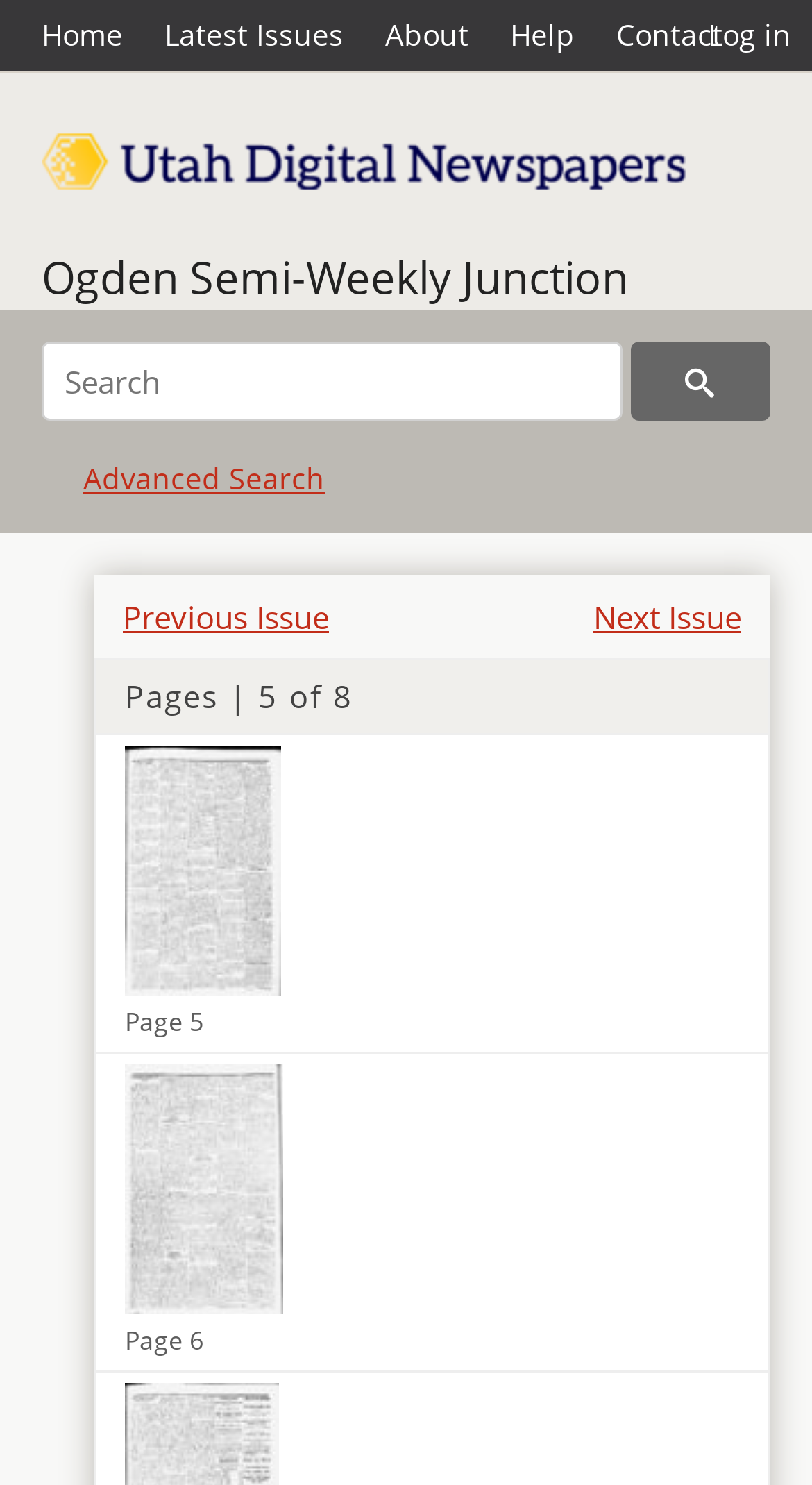Please specify the bounding box coordinates in the format (top-left x, top-left y, bottom-right x, bottom-right y), with all values as floating point numbers between 0 and 1. Identify the bounding box of the UI element described by: Page 5

[0.118, 0.109, 0.946, 0.322]